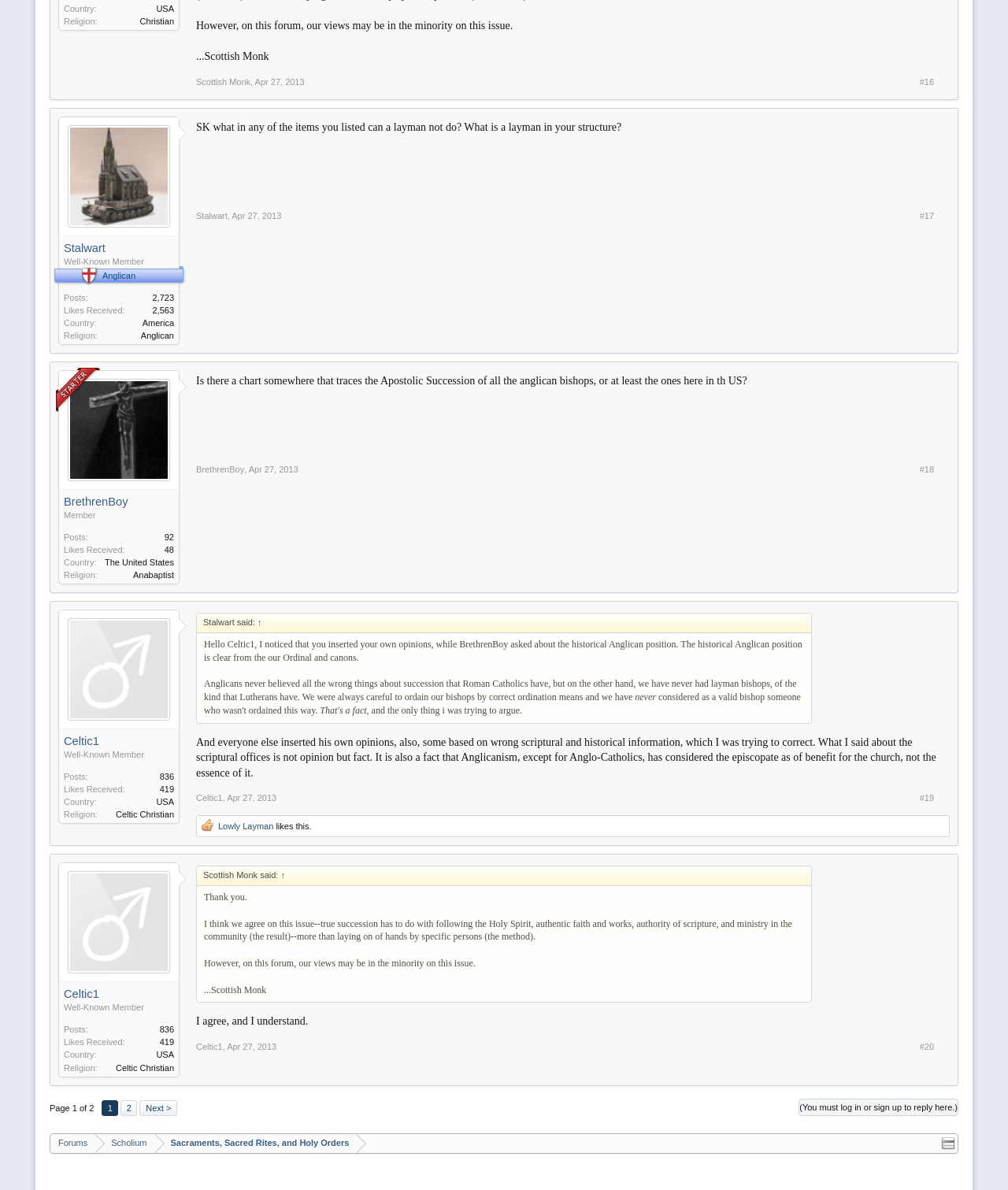Point out the bounding box coordinates of the section to click in order to follow this instruction: "Reply to Celtic1's post".

[0.195, 0.28, 0.221, 0.288]